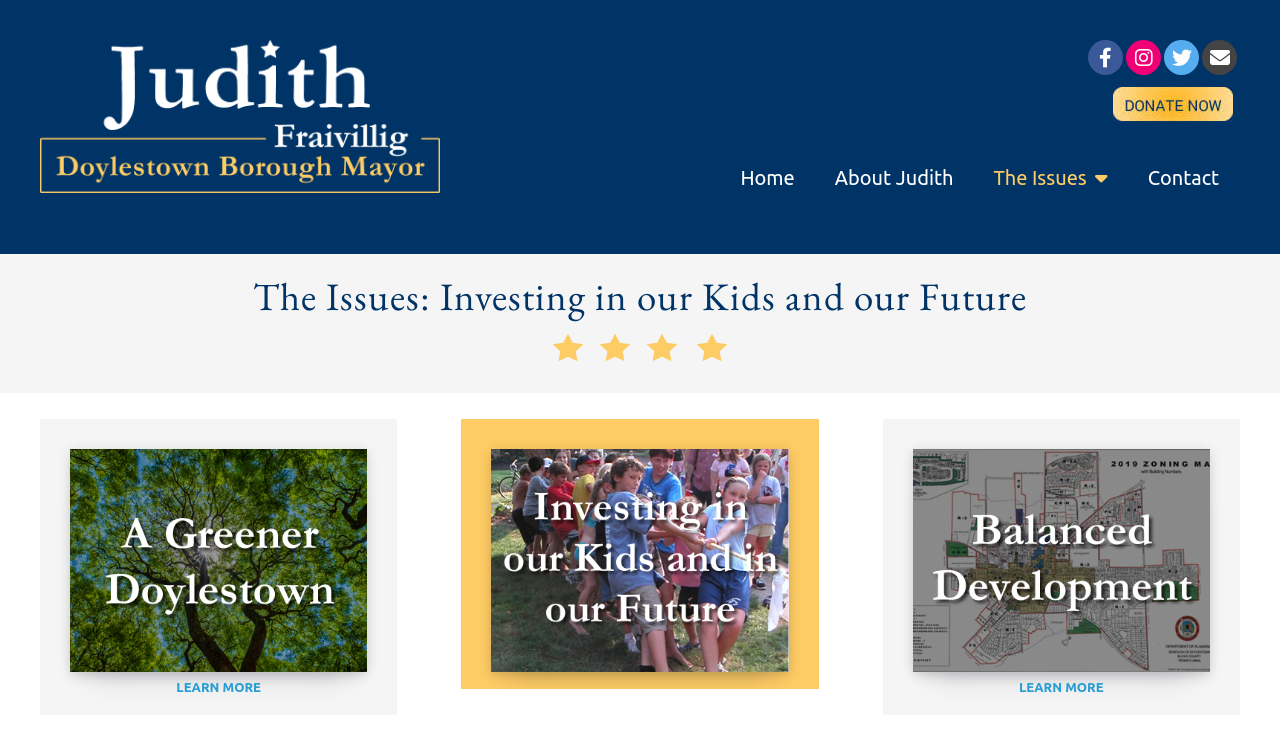Examine the screenshot and answer the question in as much detail as possible: How many navigation links are there?

I counted the number of navigation links at the top of the webpage, which are Home, About Judith, The Issues, and Contact, so there are 4 navigation links.